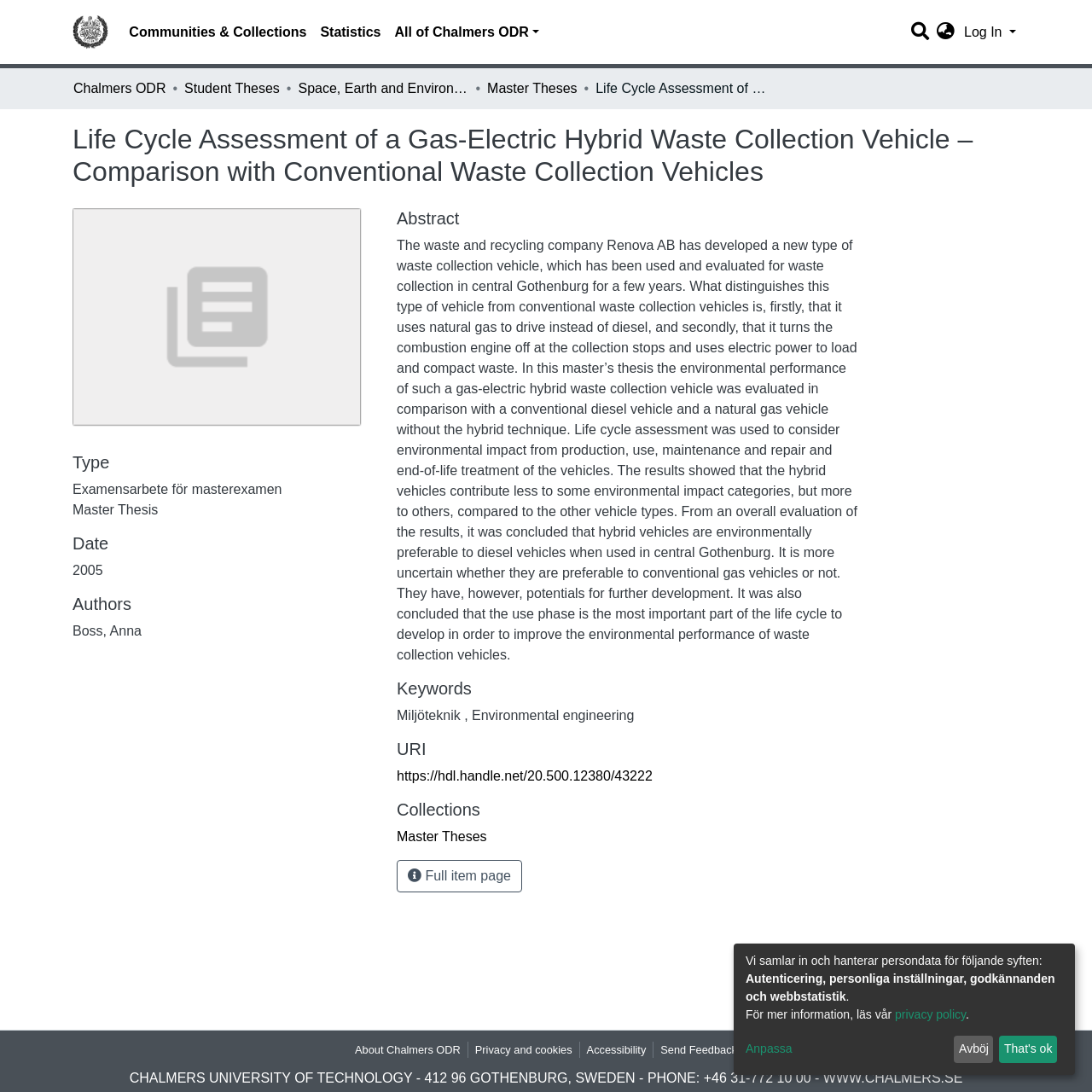Answer in one word or a short phrase: 
How many links are there in the 'breadcrumb' navigation?

4